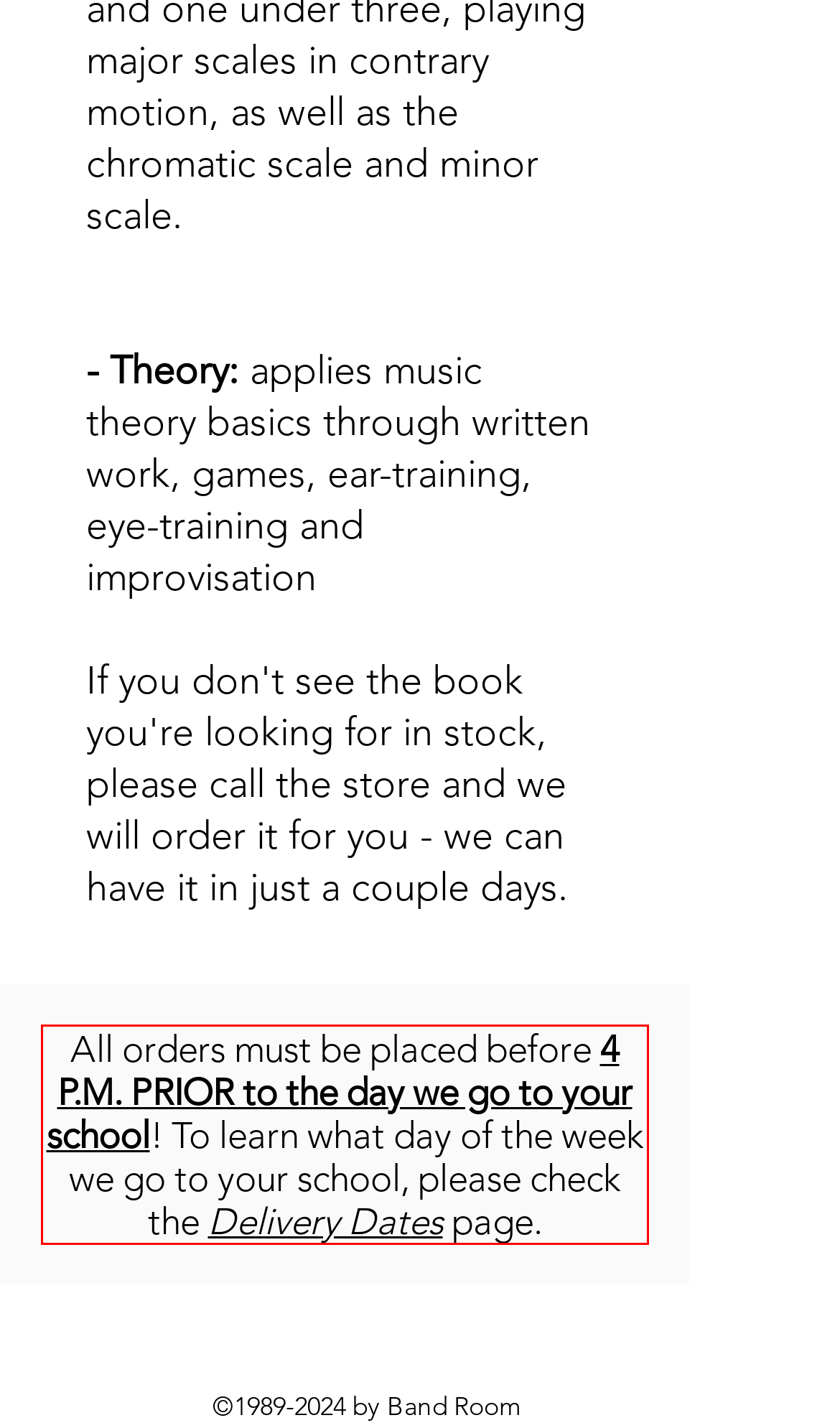Please perform OCR on the text within the red rectangle in the webpage screenshot and return the text content.

All orders must be placed before 4 P.M. PRIOR to the day we go to your school! To learn what day of the week we go to your school, please check the Delivery Dates page.